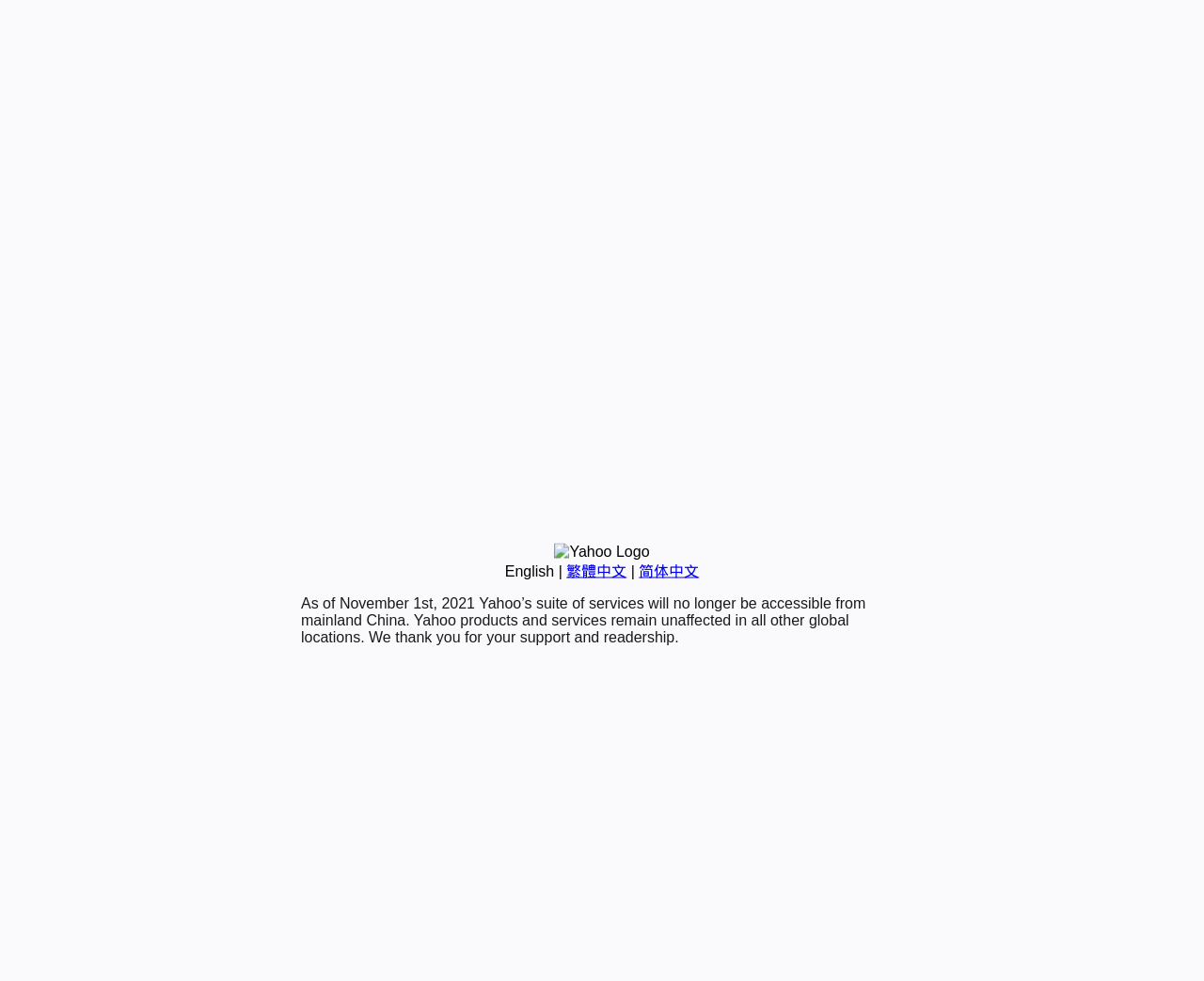Using the element description: "English", determine the bounding box coordinates. The coordinates should be in the format [left, top, right, bottom], with values between 0 and 1.

[0.419, 0.574, 0.46, 0.59]